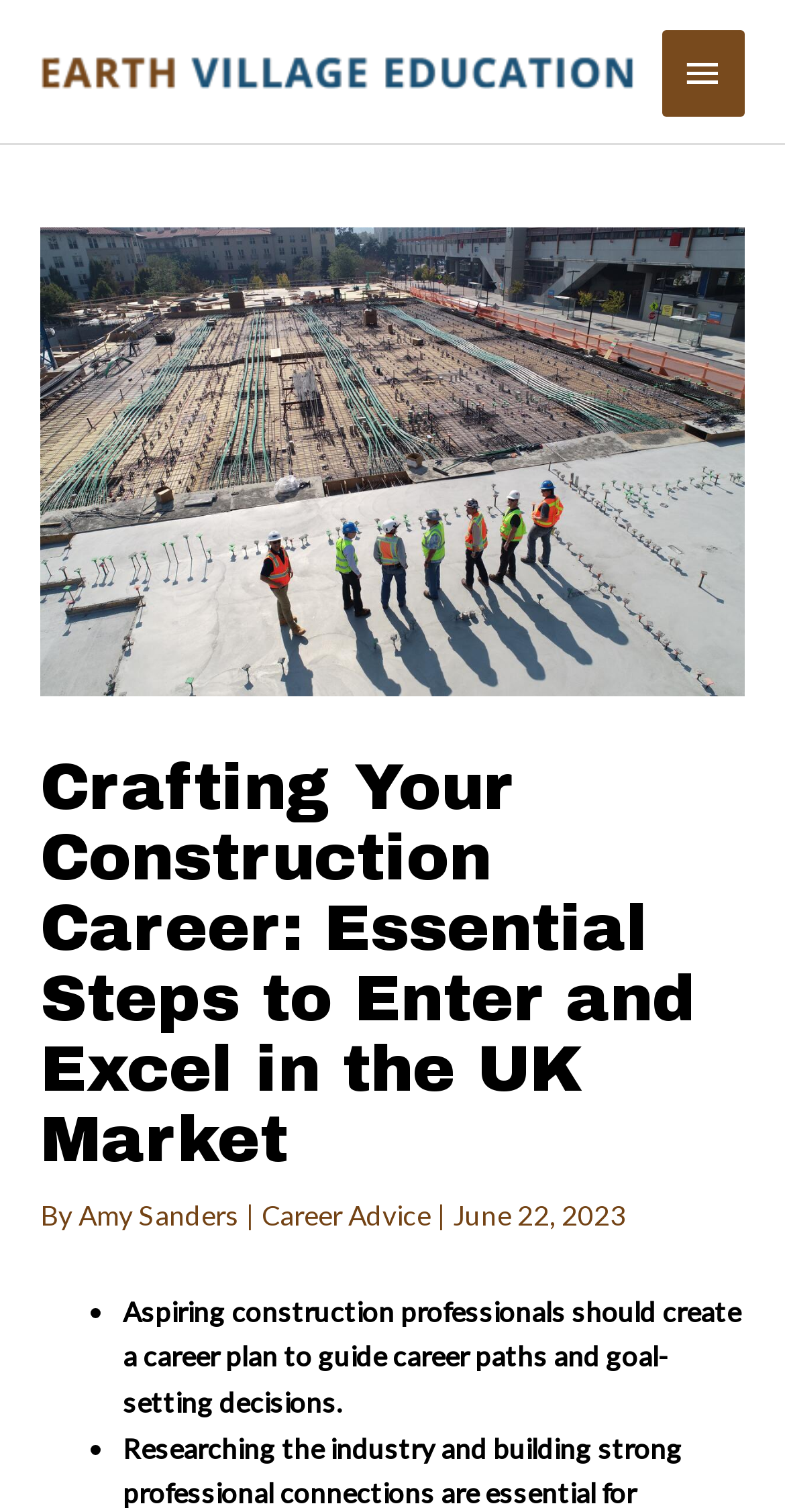Who is the author of the article?
Please provide a detailed and comprehensive answer to the question.

The author of the article is mentioned below the heading, with the text 'By Amy Sanders'.